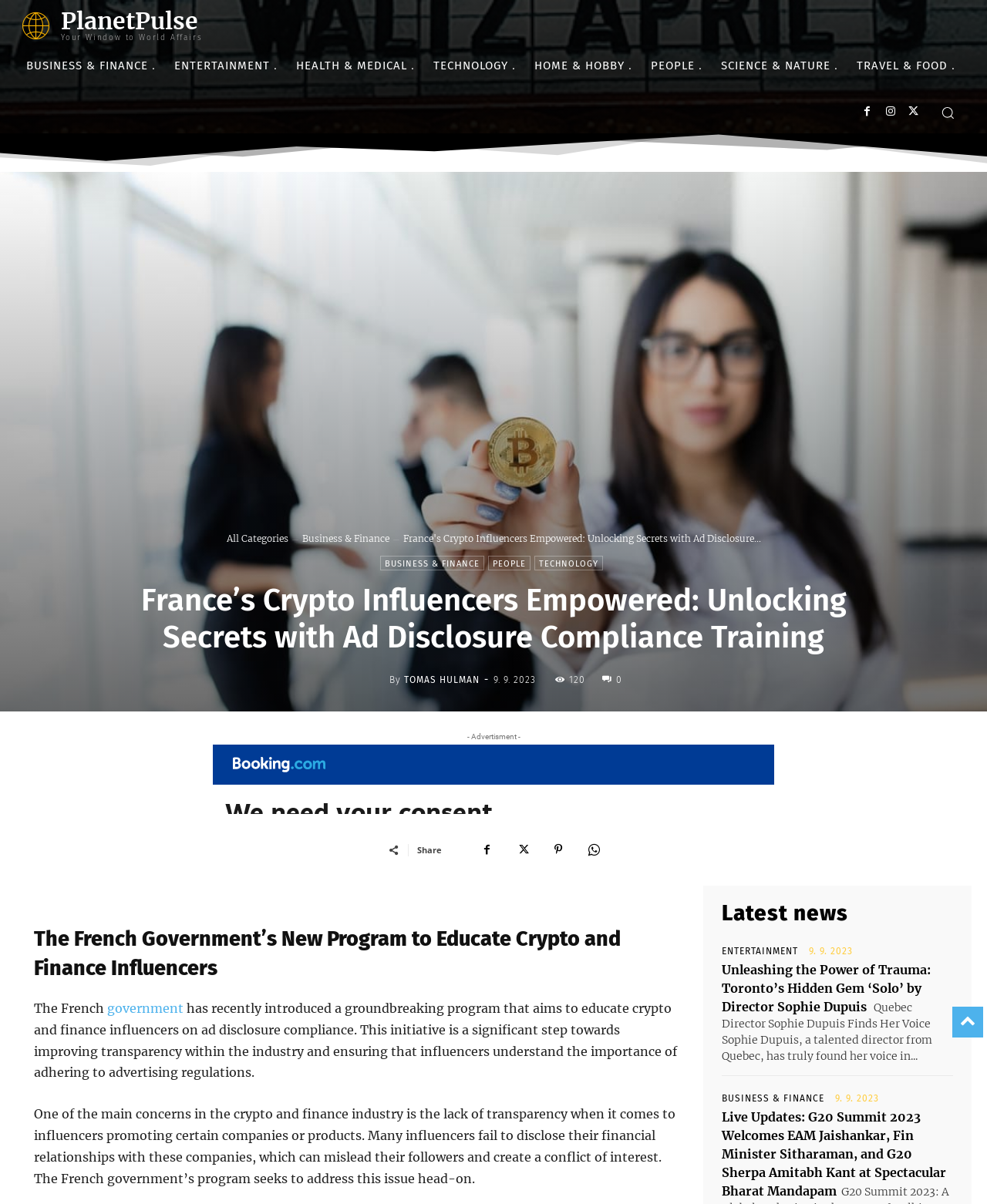What is the title or heading displayed on the webpage?

France’s Crypto Influencers Empowered: Unlocking Secrets with Ad Disclosure Compliance Training